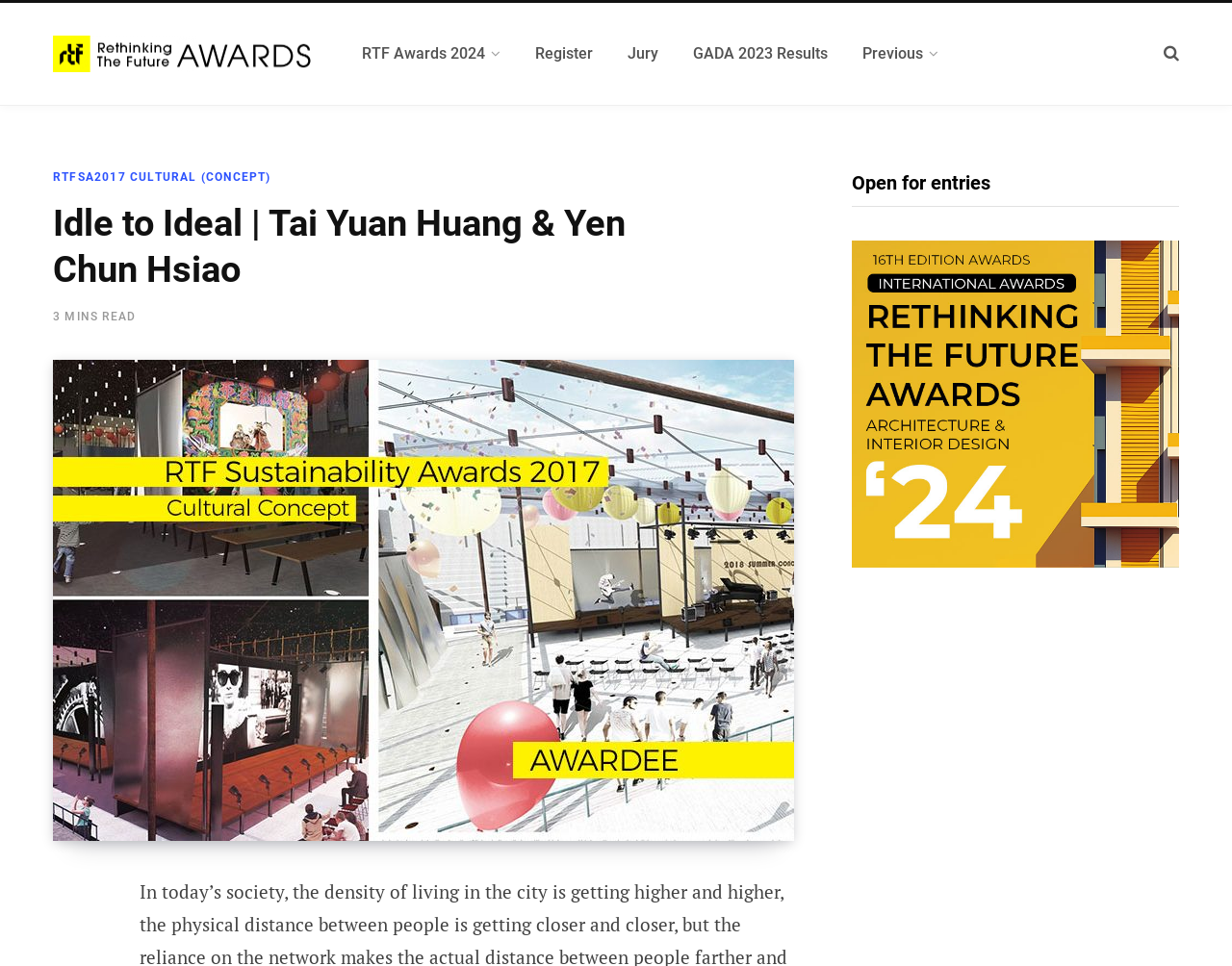Please identify the bounding box coordinates of the area that needs to be clicked to follow this instruction: "Go to Rethinking The Future Awards".

[0.043, 0.037, 0.256, 0.075]